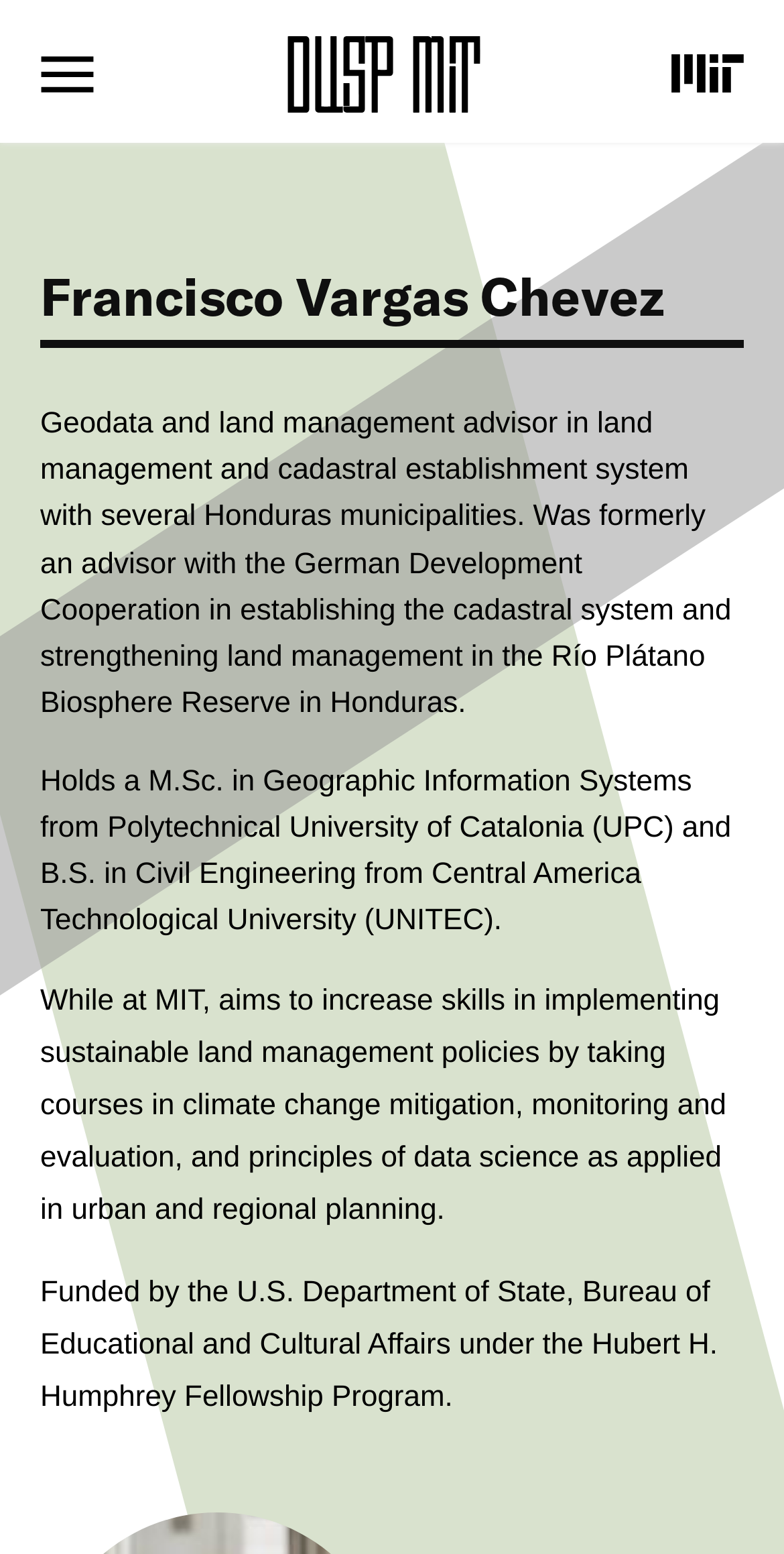Provide the bounding box coordinates for the UI element that is described by this text: "alt="Edgerton Center"". The coordinates should be in the form of four float numbers between 0 and 1: [left, top, right, bottom].

[0.286, 0.047, 0.691, 0.072]